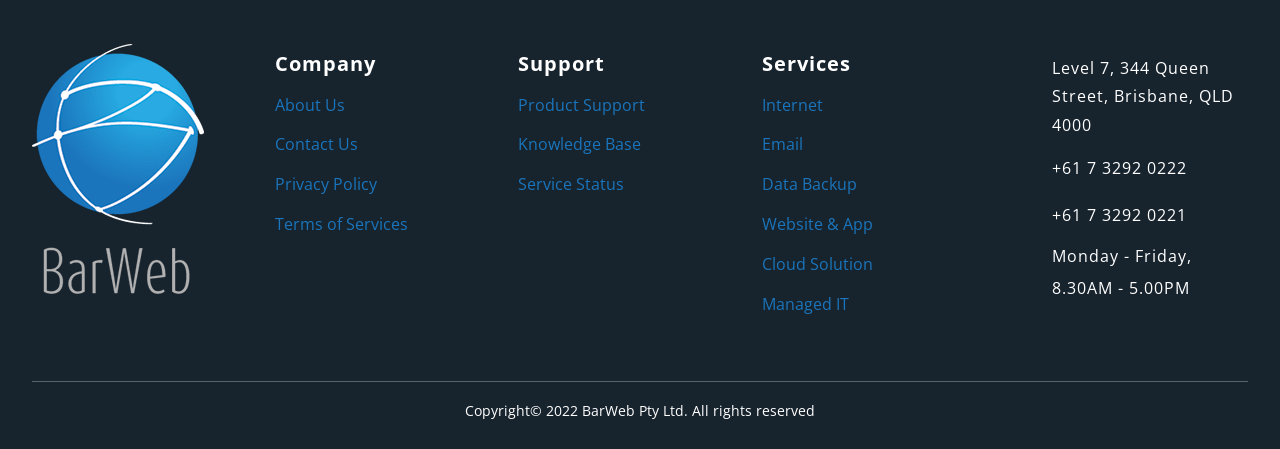Identify the bounding box coordinates for the UI element described as: "Contact Us". The coordinates should be provided as four floats between 0 and 1: [left, top, right, bottom].

[0.215, 0.297, 0.28, 0.346]